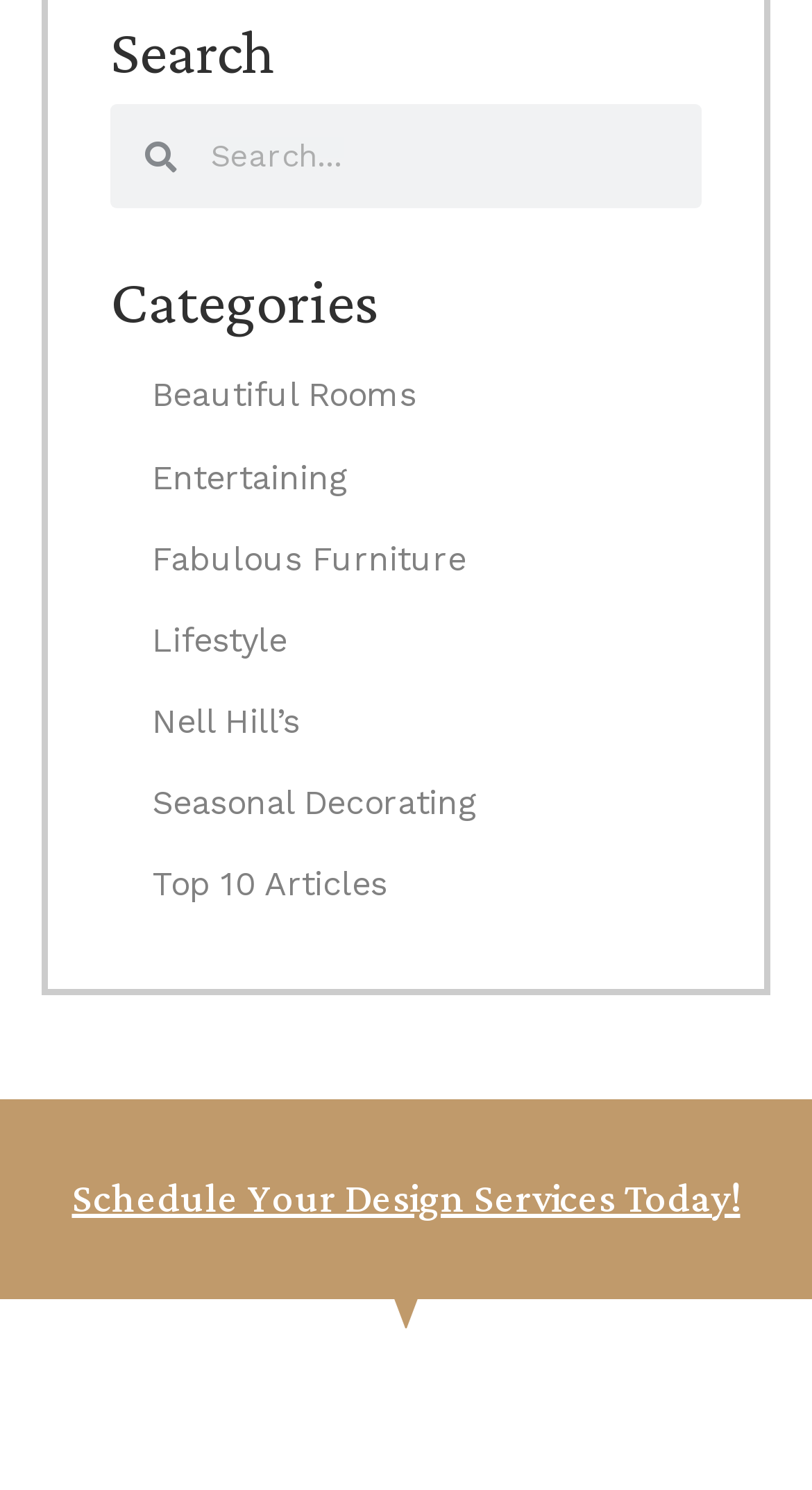Give a concise answer using only one word or phrase for this question:
What is the purpose of the search box?

Search